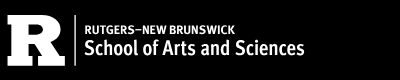Please answer the following question using a single word or phrase: 
What is the purpose of the logo?

Visual anchor for university's branding